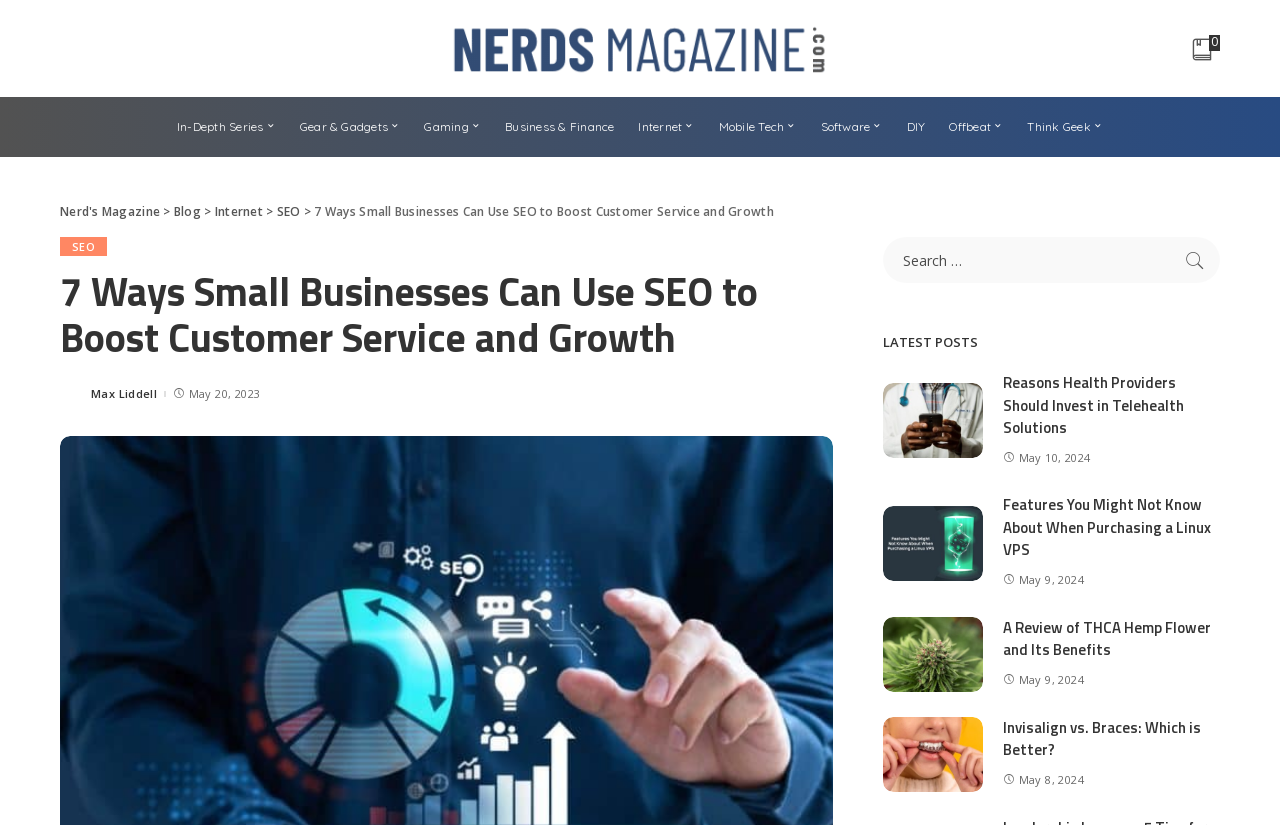Given the element description Nerd's Magazine, predict the bounding box coordinates for the UI element in the webpage screenshot. The format should be (top-left x, top-left y, bottom-right x, bottom-right y), and the values should be between 0 and 1.

[0.047, 0.246, 0.125, 0.267]